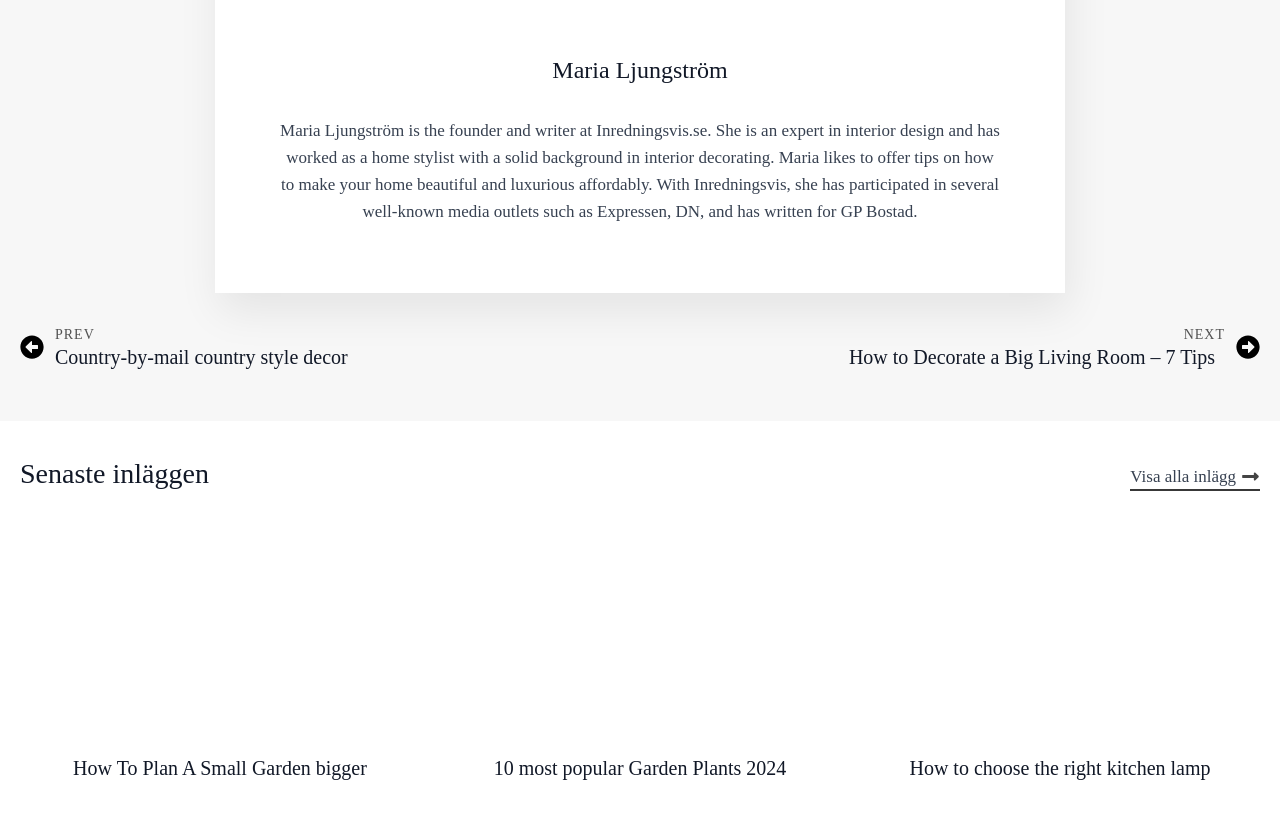How many links are there in the 'Senaste inläggen' section?
Please provide a single word or phrase as your answer based on the screenshot.

4